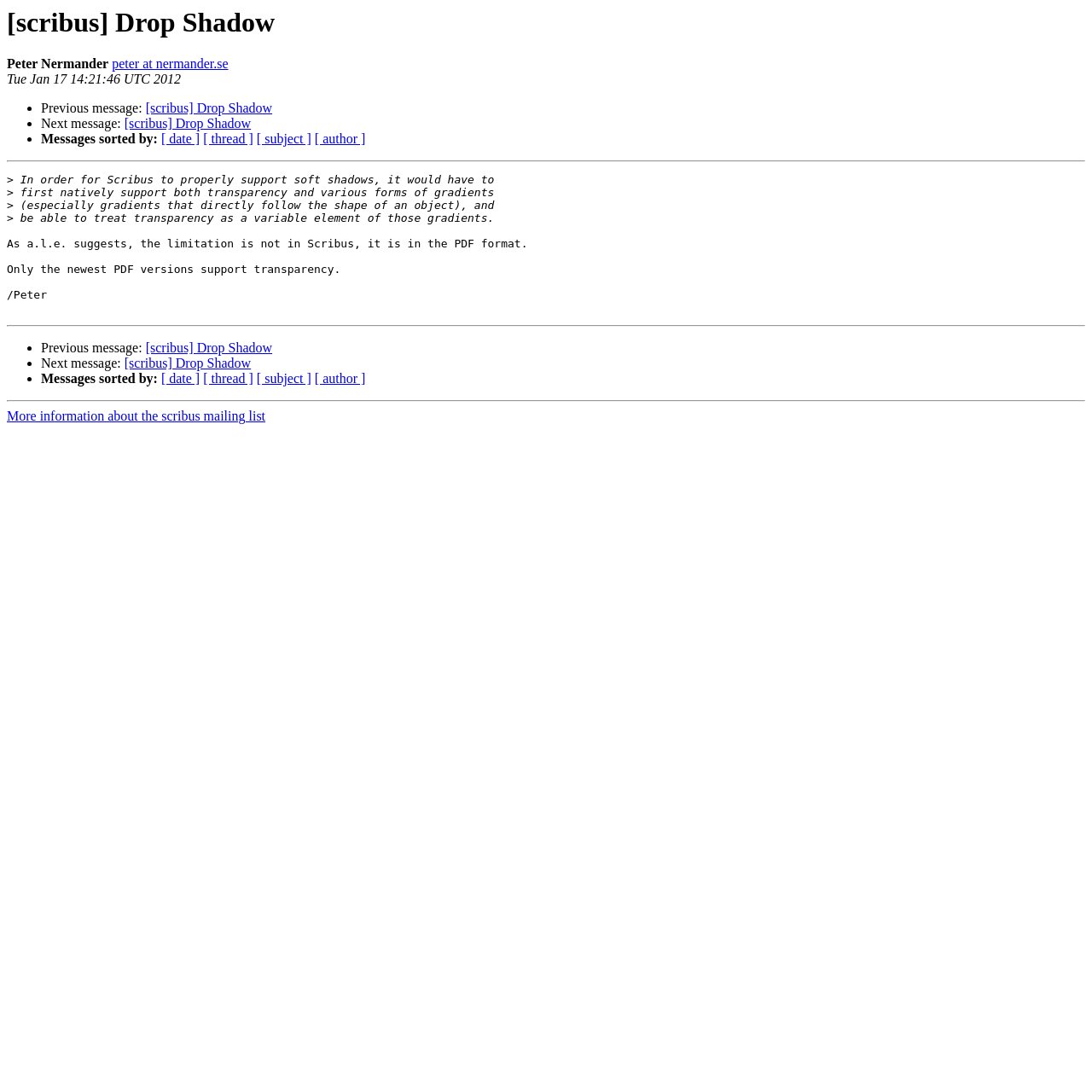Can you determine the bounding box coordinates of the area that needs to be clicked to fulfill the following instruction: "view careers"?

None